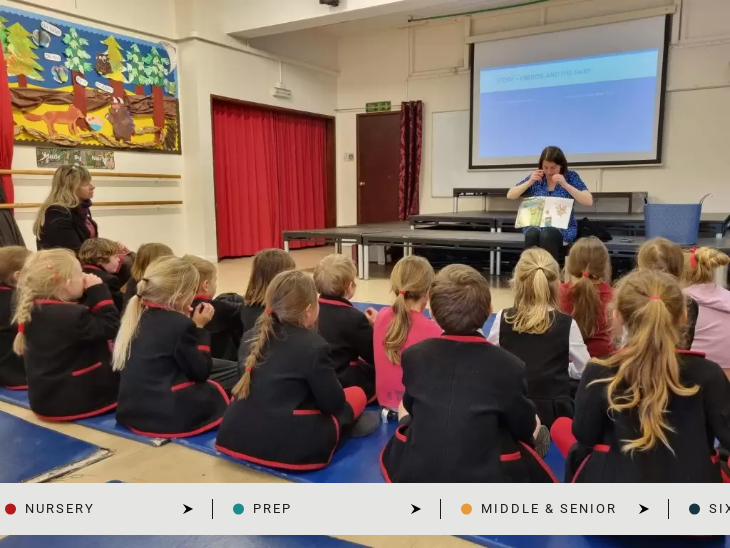By analyzing the image, answer the following question with a detailed response: What color are the children's school outfits?

The children's school outfits are black with red accents because the caption specifically describes them as 'dressed in smart black school outfits with red accents', providing a detailed description of their attire.